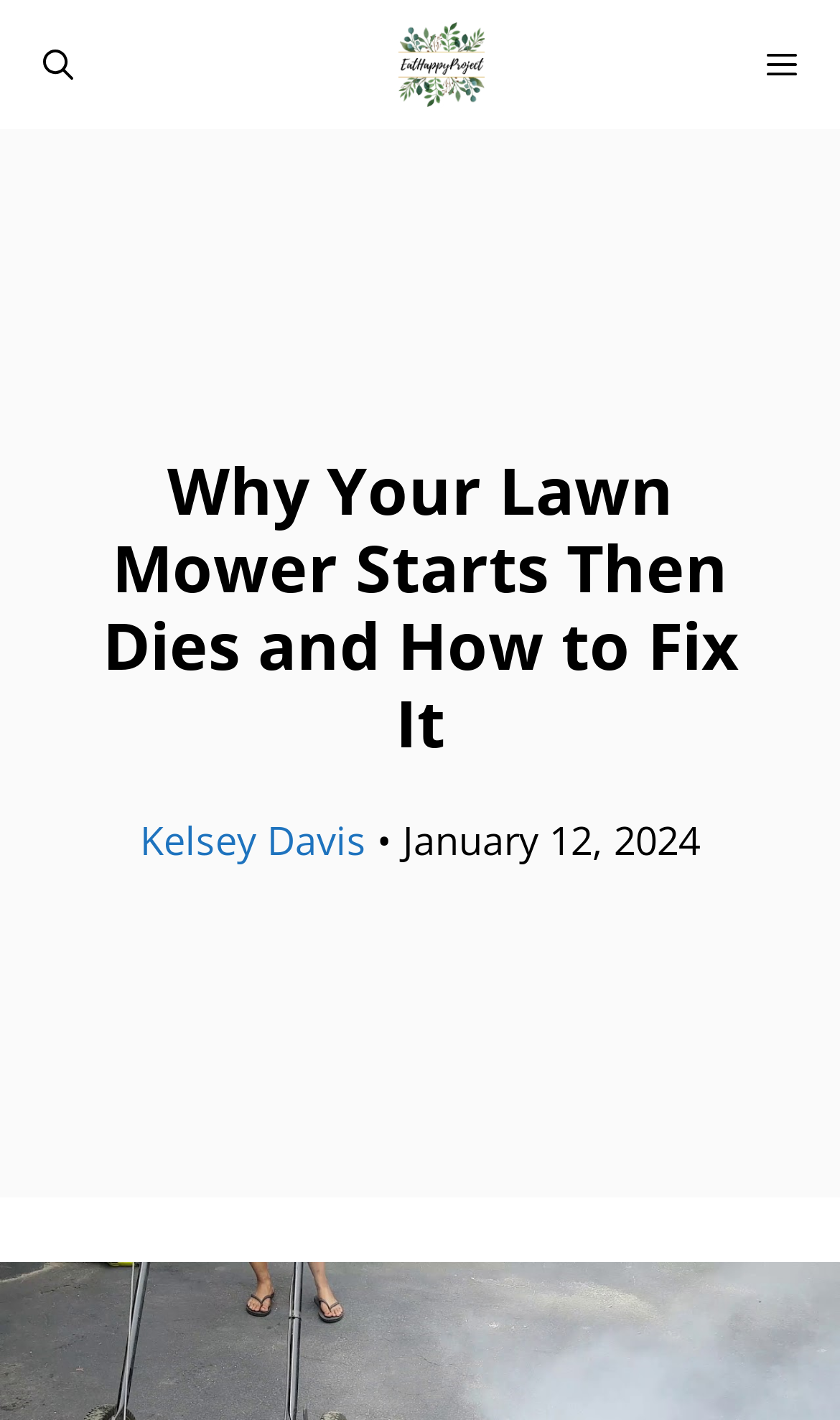When was the article published?
Respond with a short answer, either a single word or a phrase, based on the image.

January 12, 2024